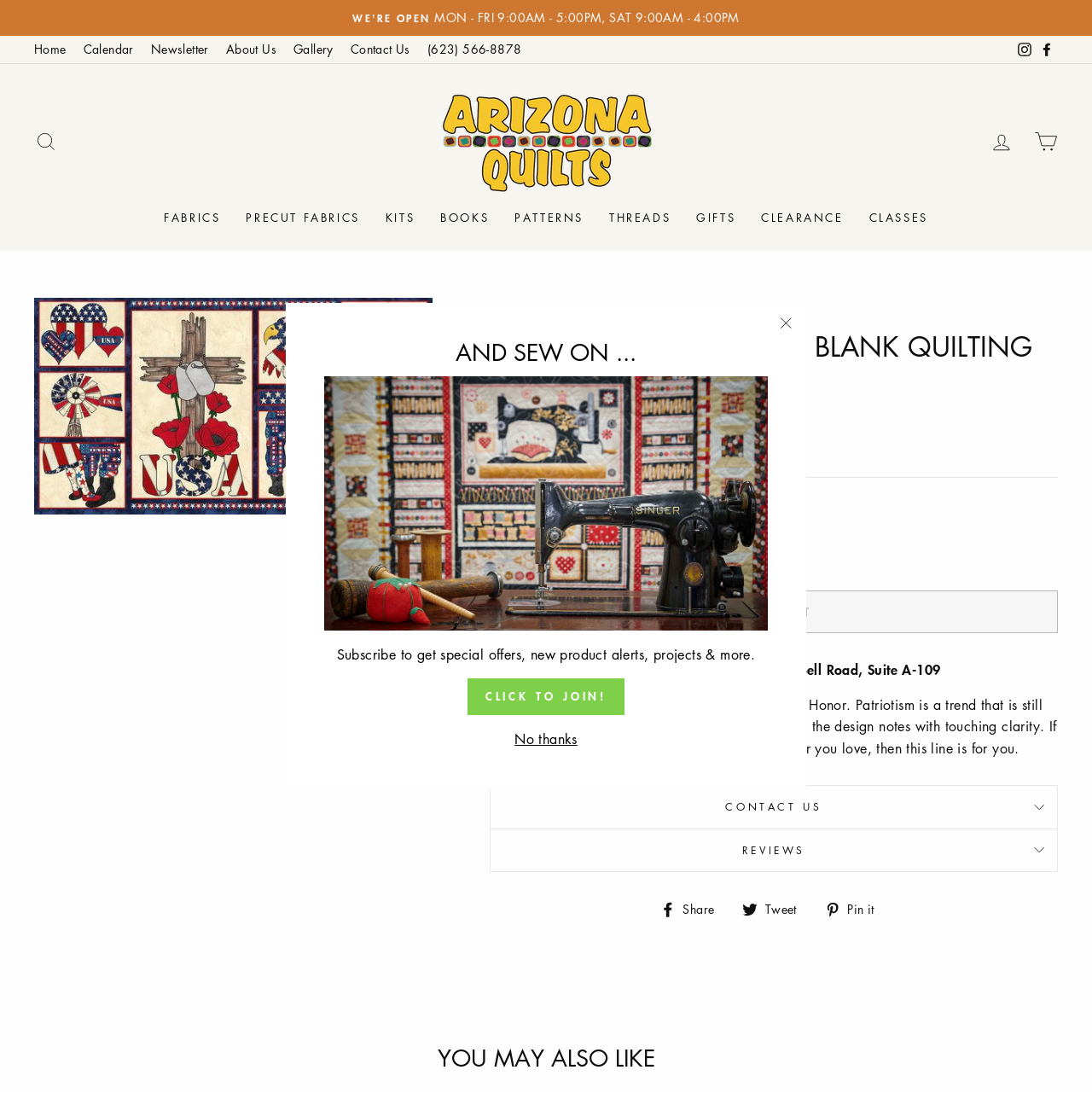What is the sale price of the product?
Using the image, give a concise answer in the form of a single word or short phrase.

$5.00